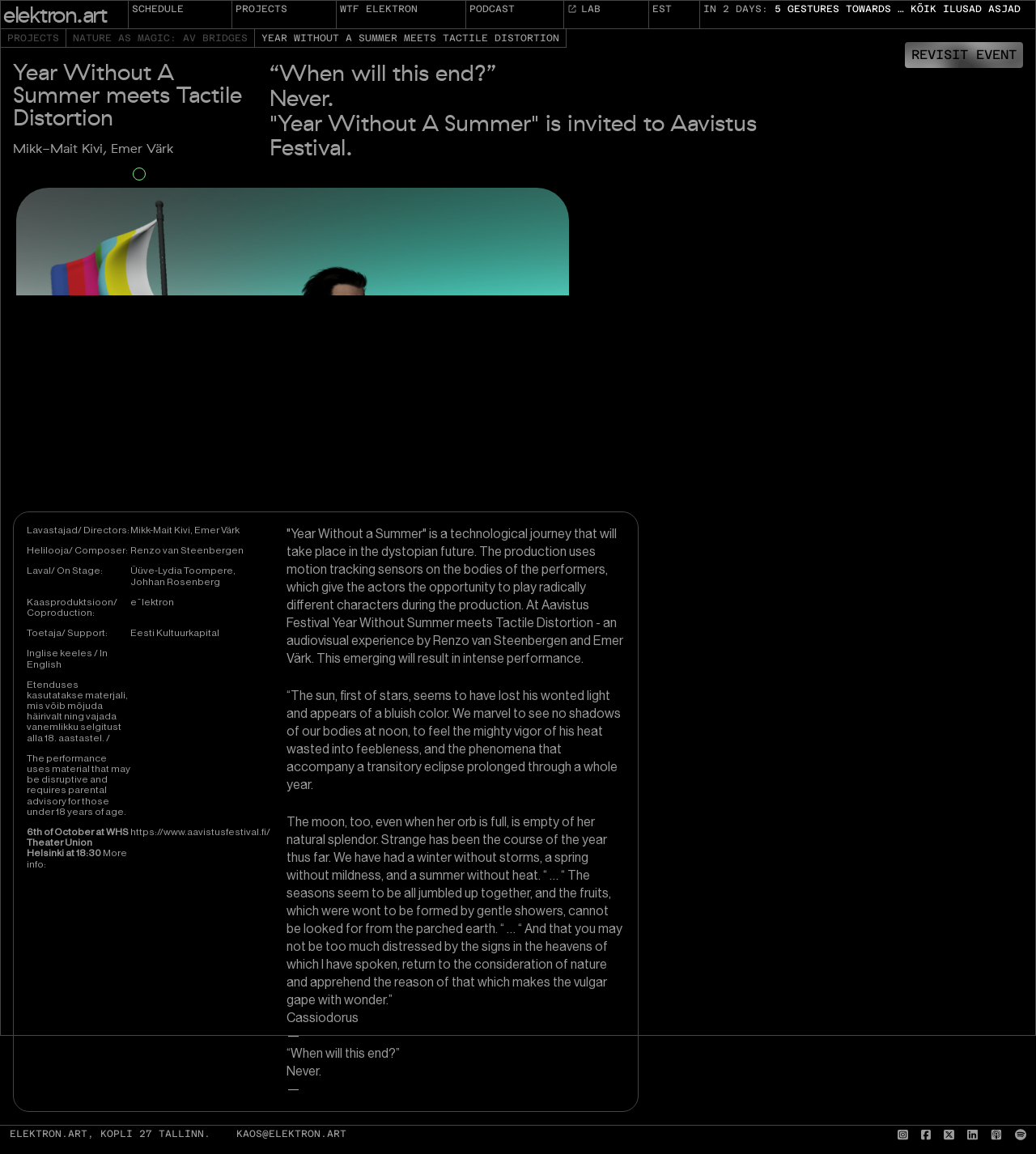Convey a detailed summary of the webpage, mentioning all key elements.

The webpage is about an event called "Year Without A Summer meets Tactile Distortion" organized by elektron.art. At the top, there is a header section with seven links: "SCHEDULE", "PROJECTS", "WTF ELEKTRON", "PODCAST", "LAB", "EST", and "IN 2 DAYS: 5 GESTURES TOWARDS … KÕIK ILUSAD ASJAD". Below the header, there are three main sections.

The first section is an article with a heading "Year Without A Summer meets Tactile Distortion" and two subheadings "Mikk-Mait Kivi, Emer Värk". It contains three paragraphs of text, including a quote "“When will this end?” Never." and an announcement about an event at Aavistus Festival.

To the right of the article, there is a figure element, which likely contains an image. Below the article and the figure, there is a main section with several blocks of text. The first block lists the directors, composer, performers, and other credits for the event. The second block provides more information about the event, including a description of the performance and a quote from Cassiodorus. The third block contains a link to the Aavistus Festival website.

At the bottom of the page, there is a footer section with the text "ELEKTRON.ART, KOPLI 27 TALLINN" and several links, including "KAOS@ELEKTRON.ART" and some social media links.